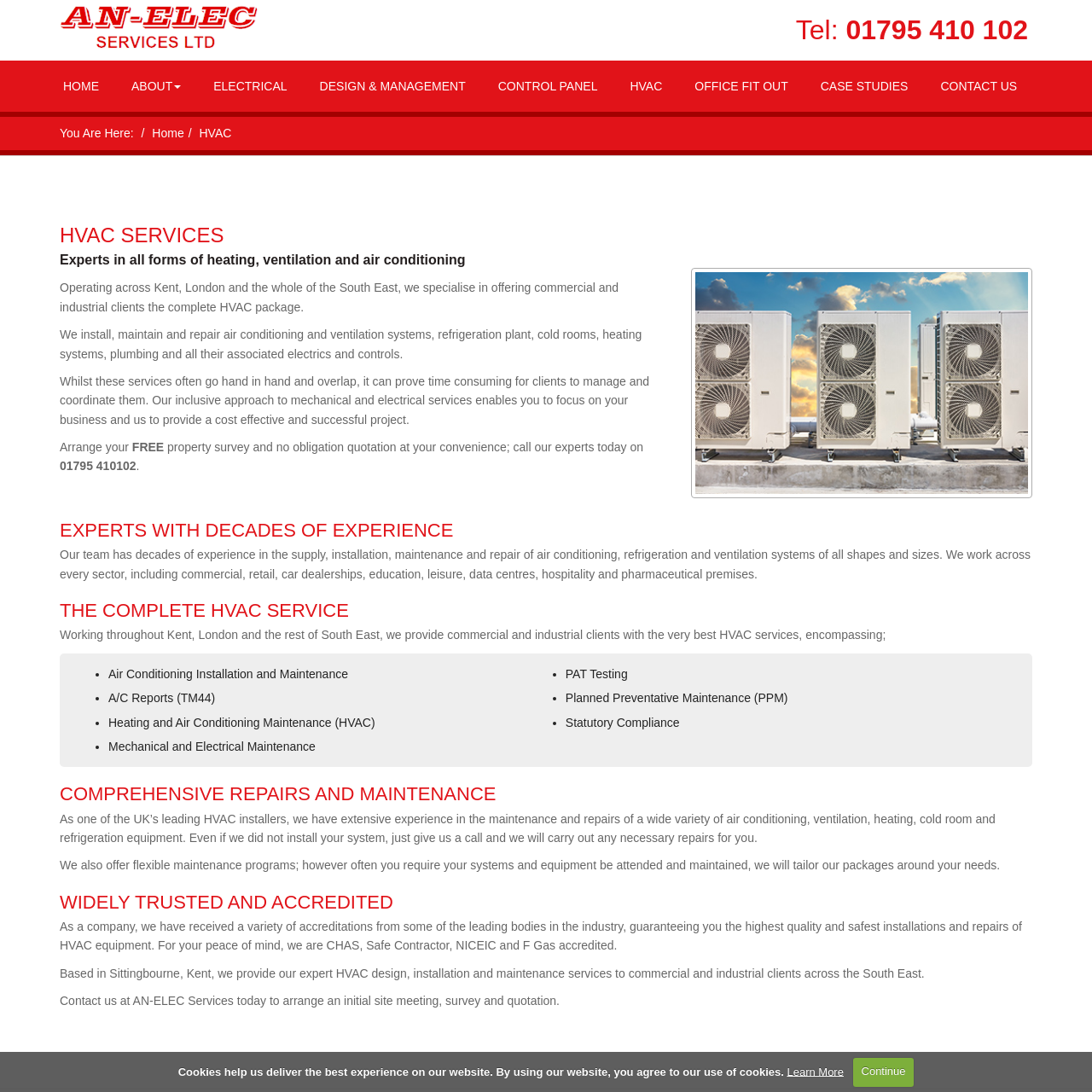Can you provide the bounding box coordinates for the element that should be clicked to implement the instruction: "Click on the 'Home' link"?

[0.0, 0.14, 0.207, 0.182]